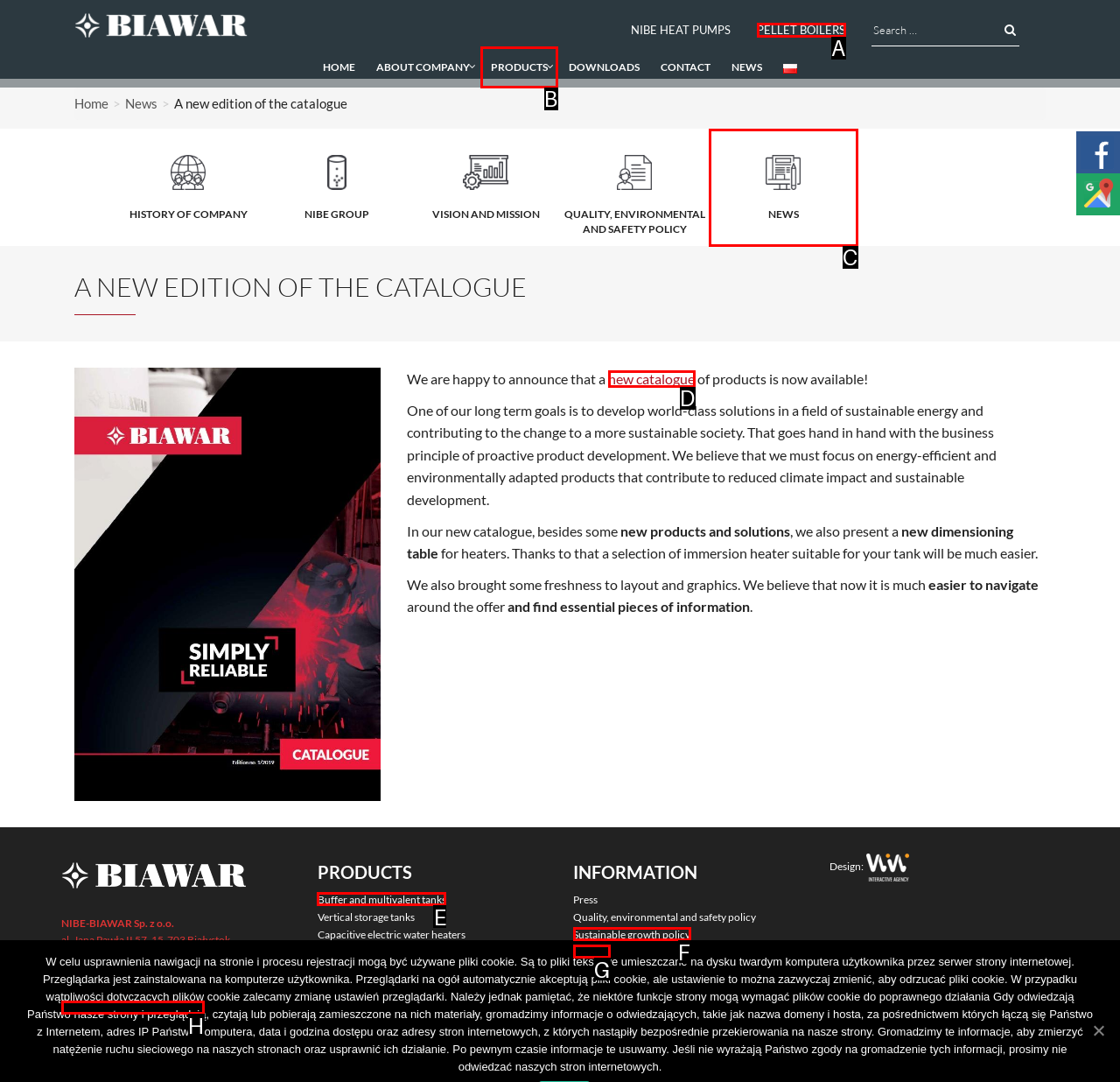Identify the correct option to click in order to accomplish the task: Click the PRODUCTS link Provide your answer with the letter of the selected choice.

B